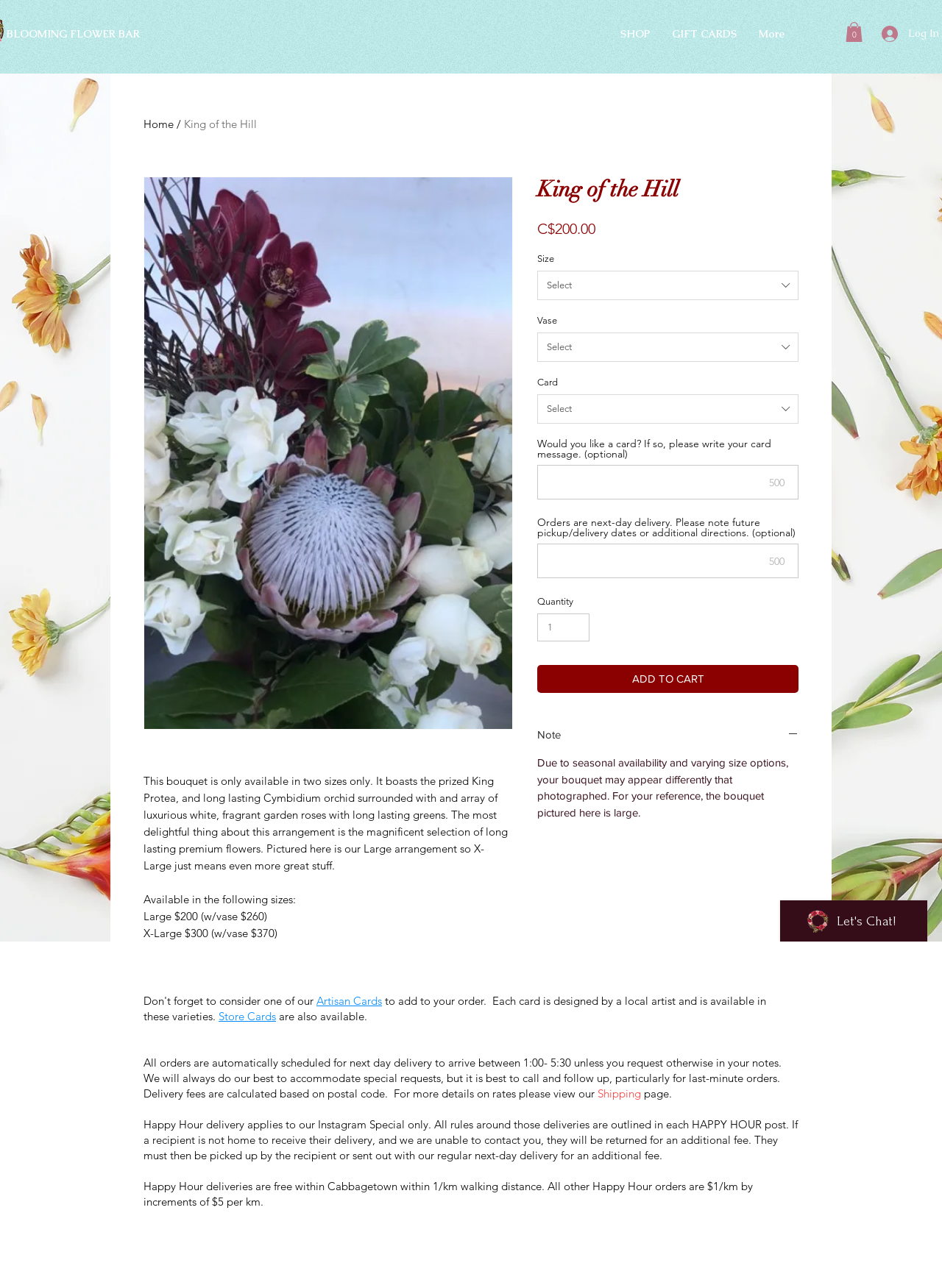Please determine the bounding box coordinates of the clickable area required to carry out the following instruction: "Select a size from the dropdown list". The coordinates must be four float numbers between 0 and 1, represented as [left, top, right, bottom].

[0.57, 0.21, 0.848, 0.233]